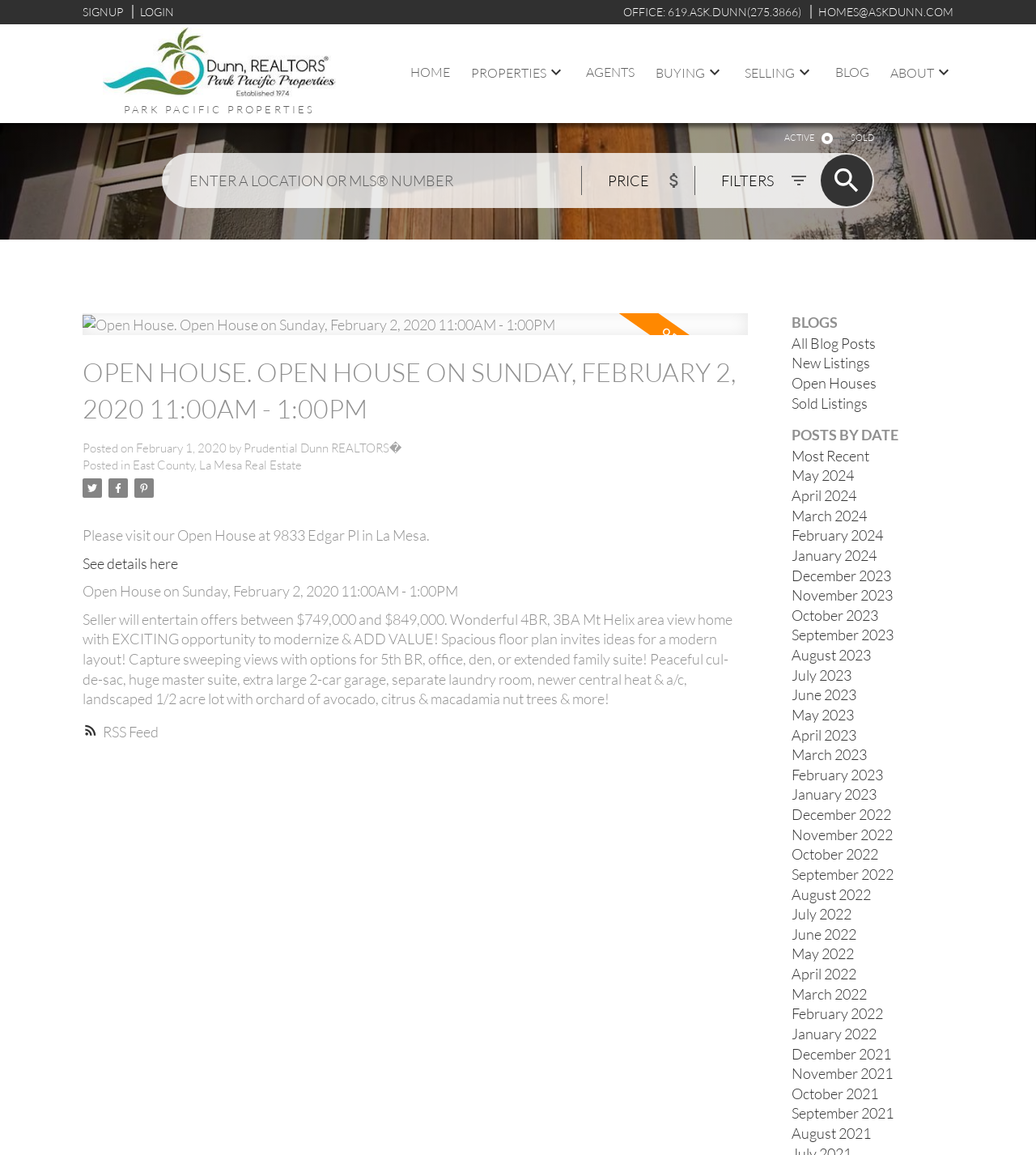Determine the bounding box coordinates of the section to be clicked to follow the instruction: "View the 'OPEN HOUSE' details". The coordinates should be given as four float numbers between 0 and 1, formatted as [left, top, right, bottom].

[0.08, 0.48, 0.172, 0.495]